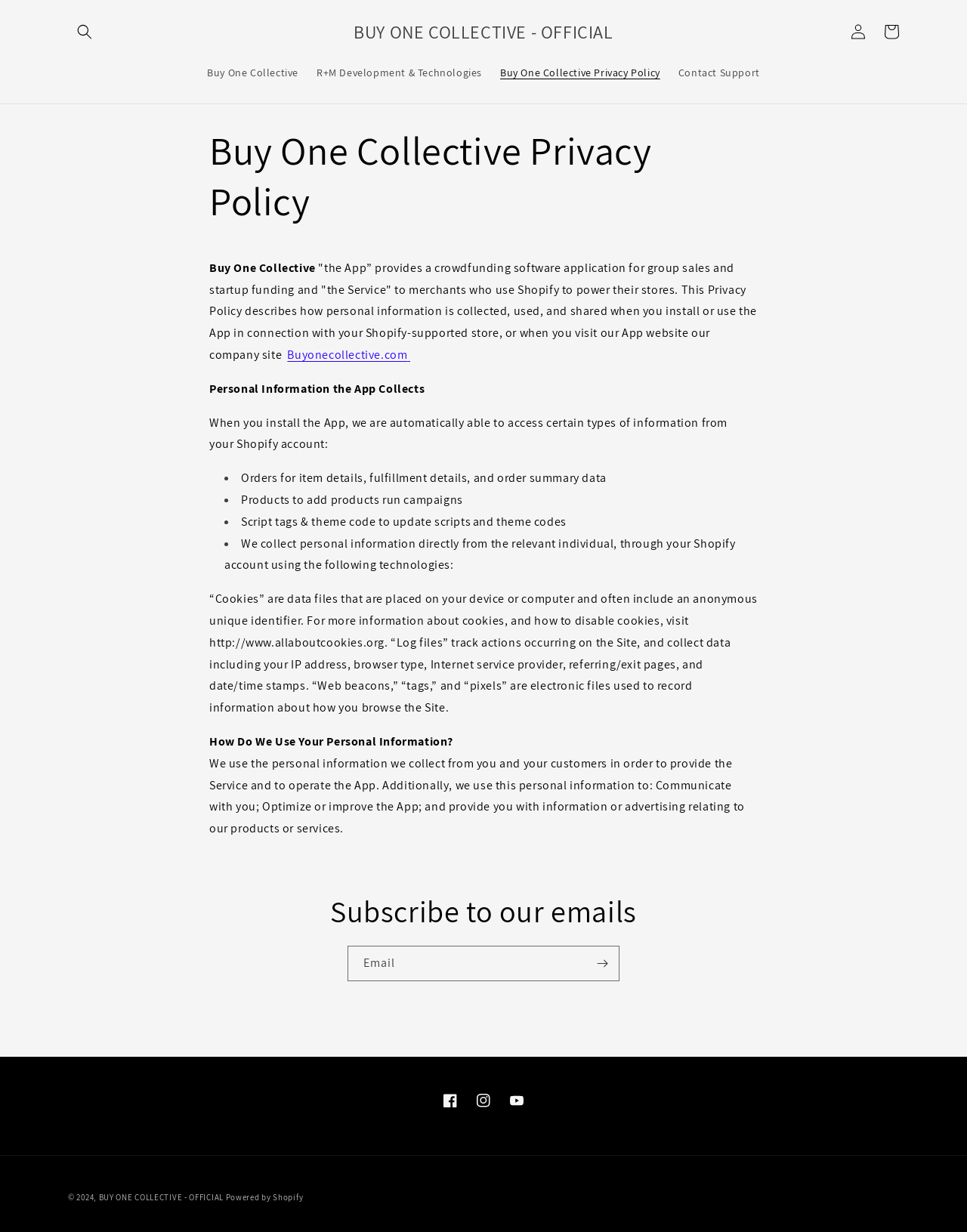Extract the text of the main heading from the webpage.

Buy One Collective Privacy Policy